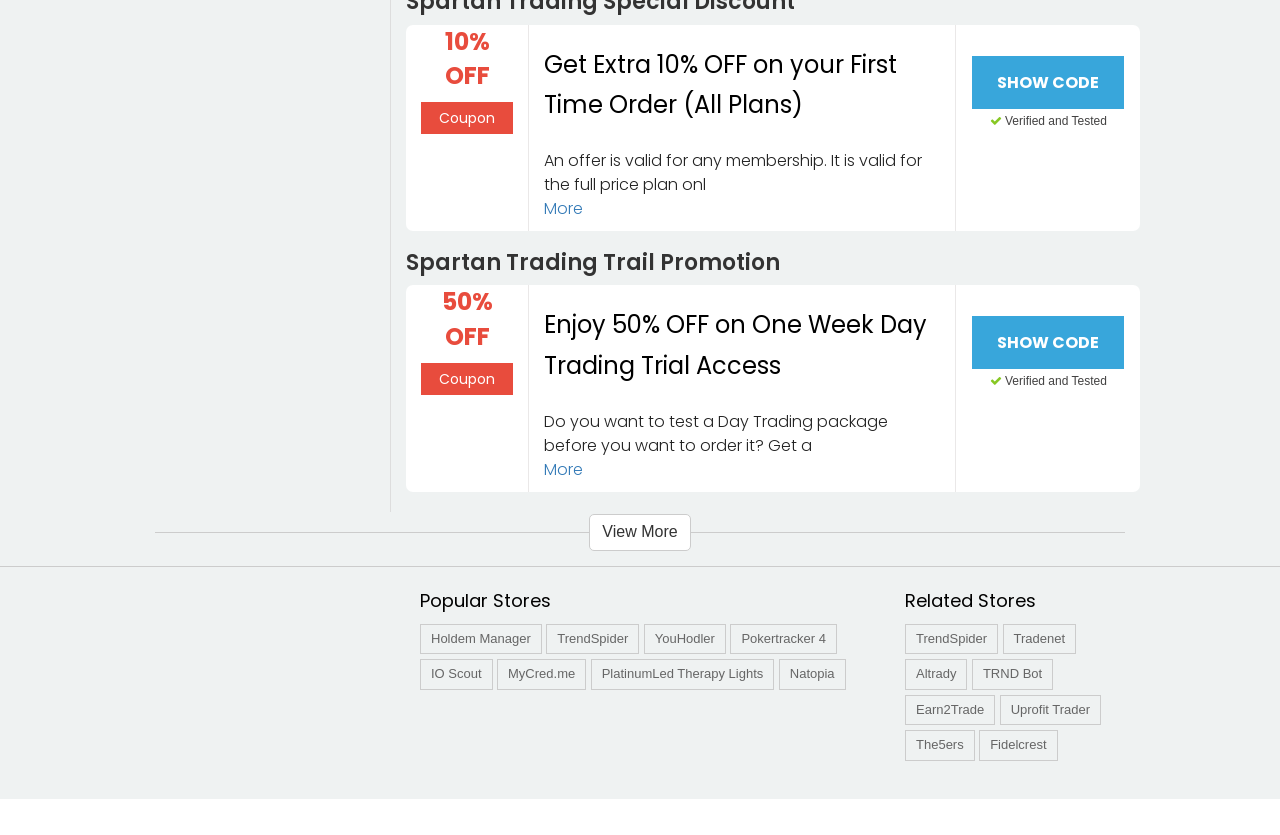Please identify the bounding box coordinates of the clickable element to fulfill the following instruction: "Show the coupon code". The coordinates should be four float numbers between 0 and 1, i.e., [left, top, right, bottom].

[0.76, 0.067, 0.878, 0.13]